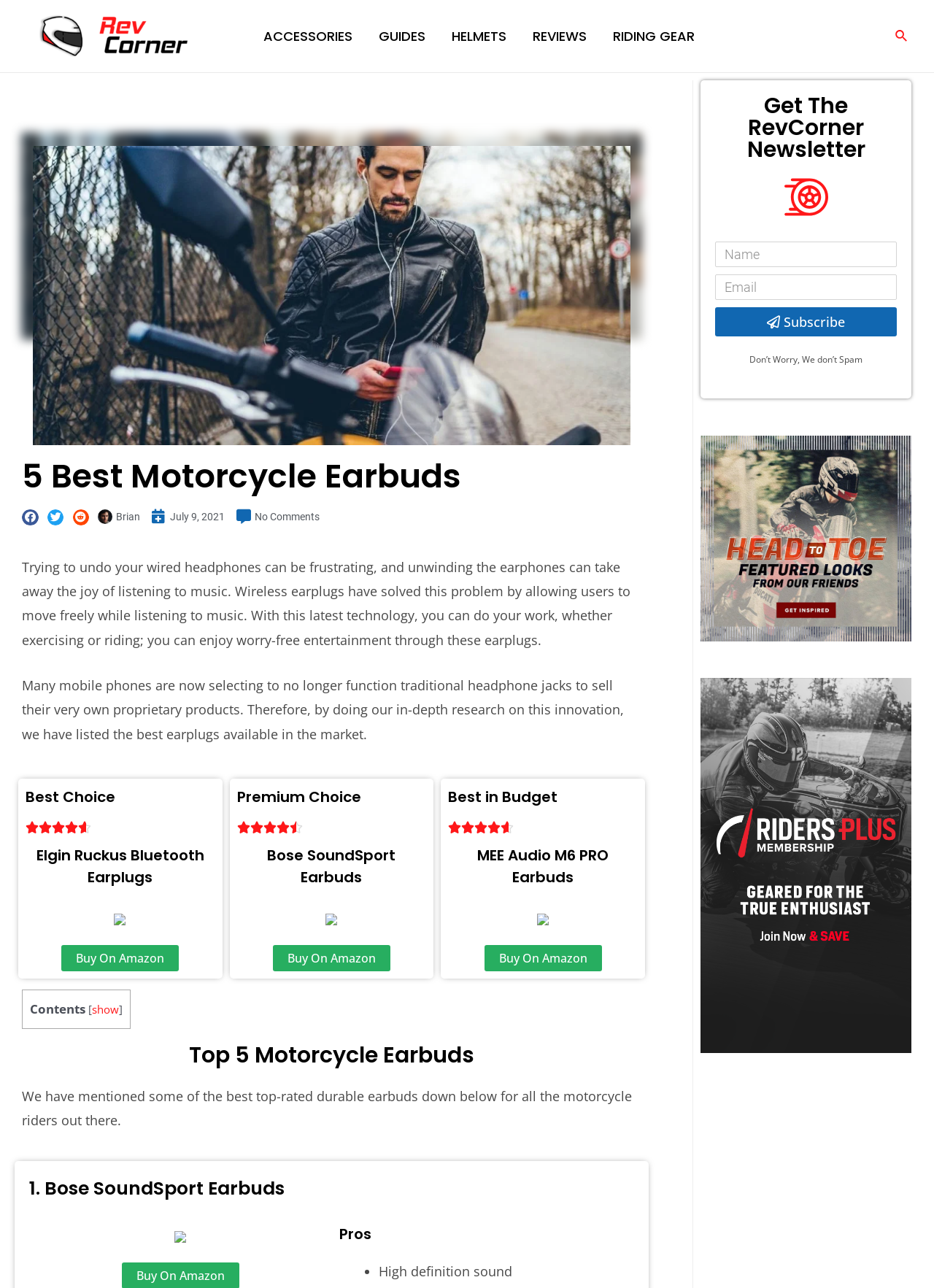Can you find the bounding box coordinates of the area I should click to execute the following instruction: "Search for something"?

[0.958, 0.021, 0.973, 0.035]